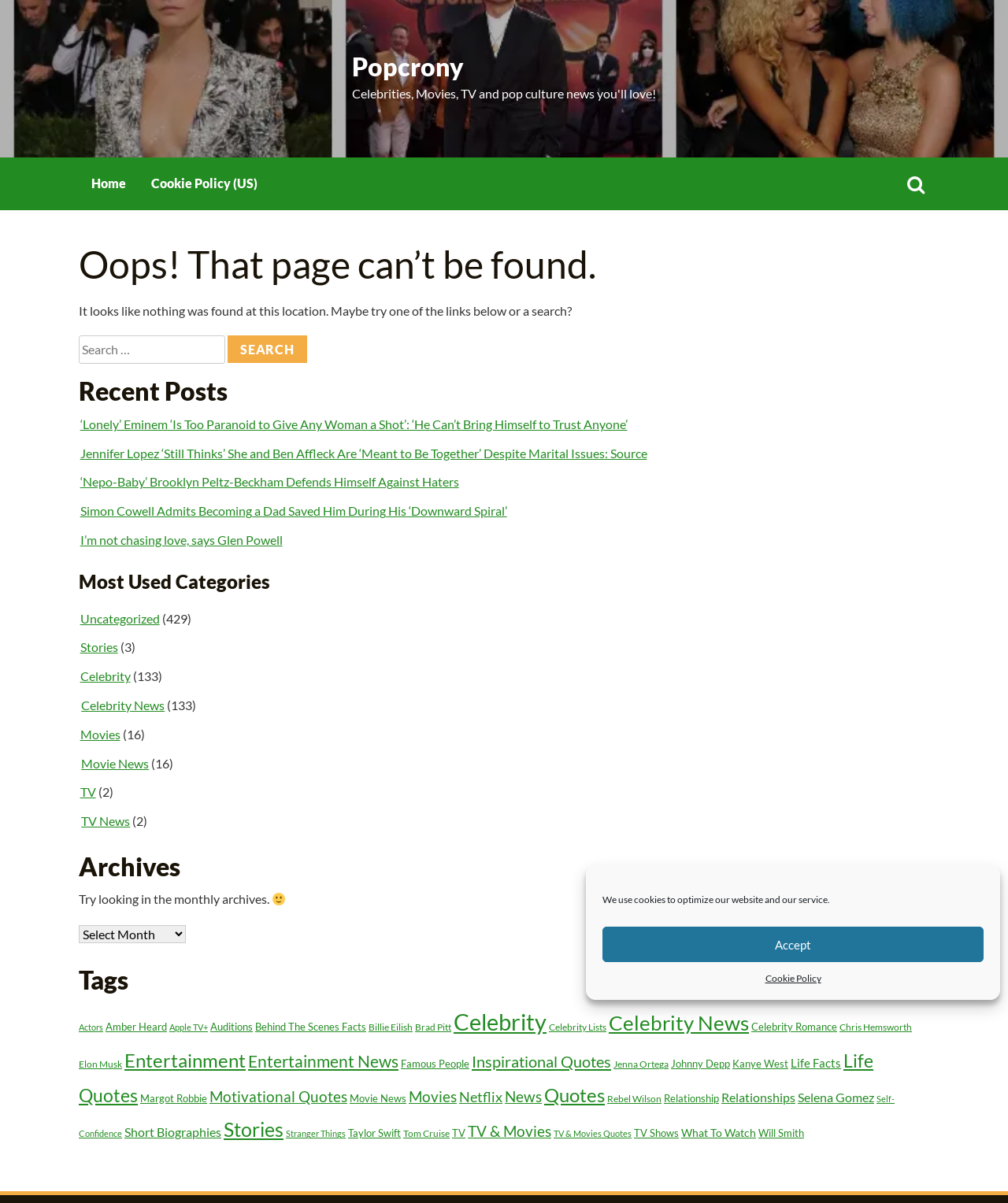Utilize the information from the image to answer the question in detail:
What is the purpose of the search box?

The search box is a prominent element on the webpage, located at the top right corner. It has a placeholder text 'Search for:' and a search icon. The purpose of this search box is to allow users to search for specific content within the website, making it easier for them to find what they are looking for.